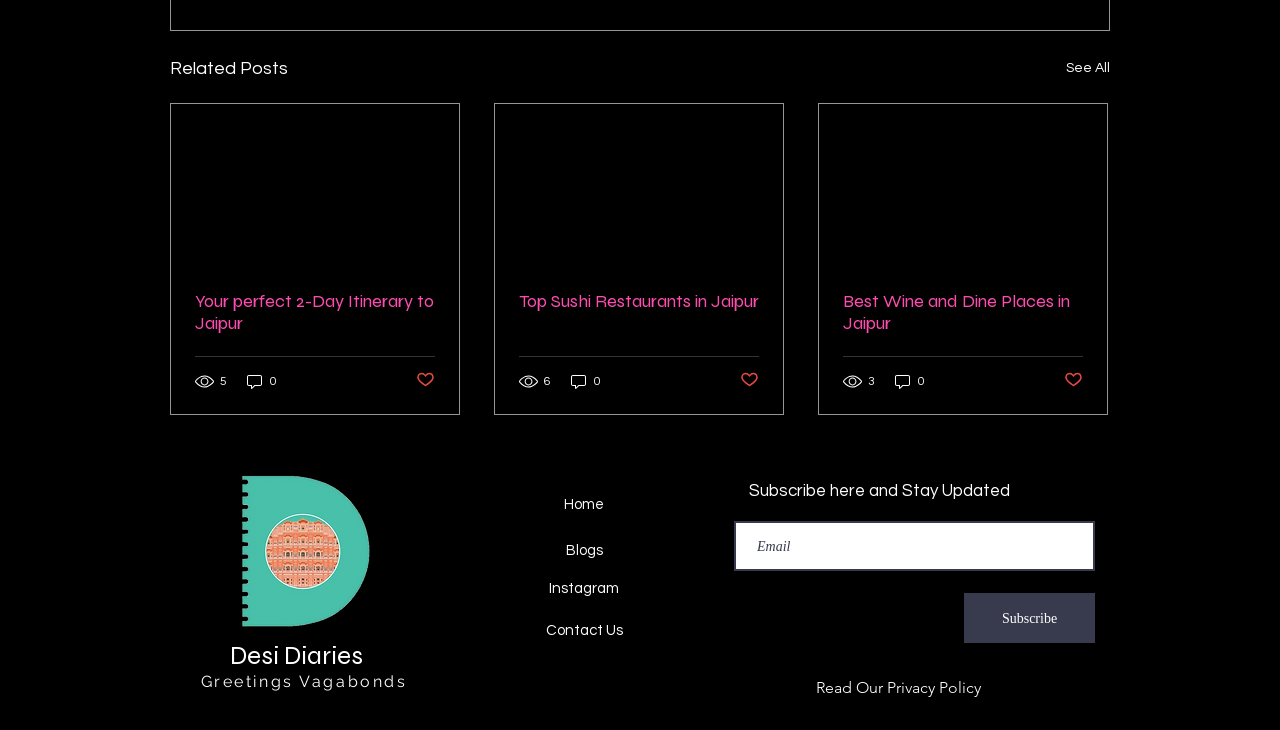Please indicate the bounding box coordinates for the clickable area to complete the following task: "Subscribe to the newsletter". The coordinates should be specified as four float numbers between 0 and 1, i.e., [left, top, right, bottom].

[0.753, 0.813, 0.855, 0.881]